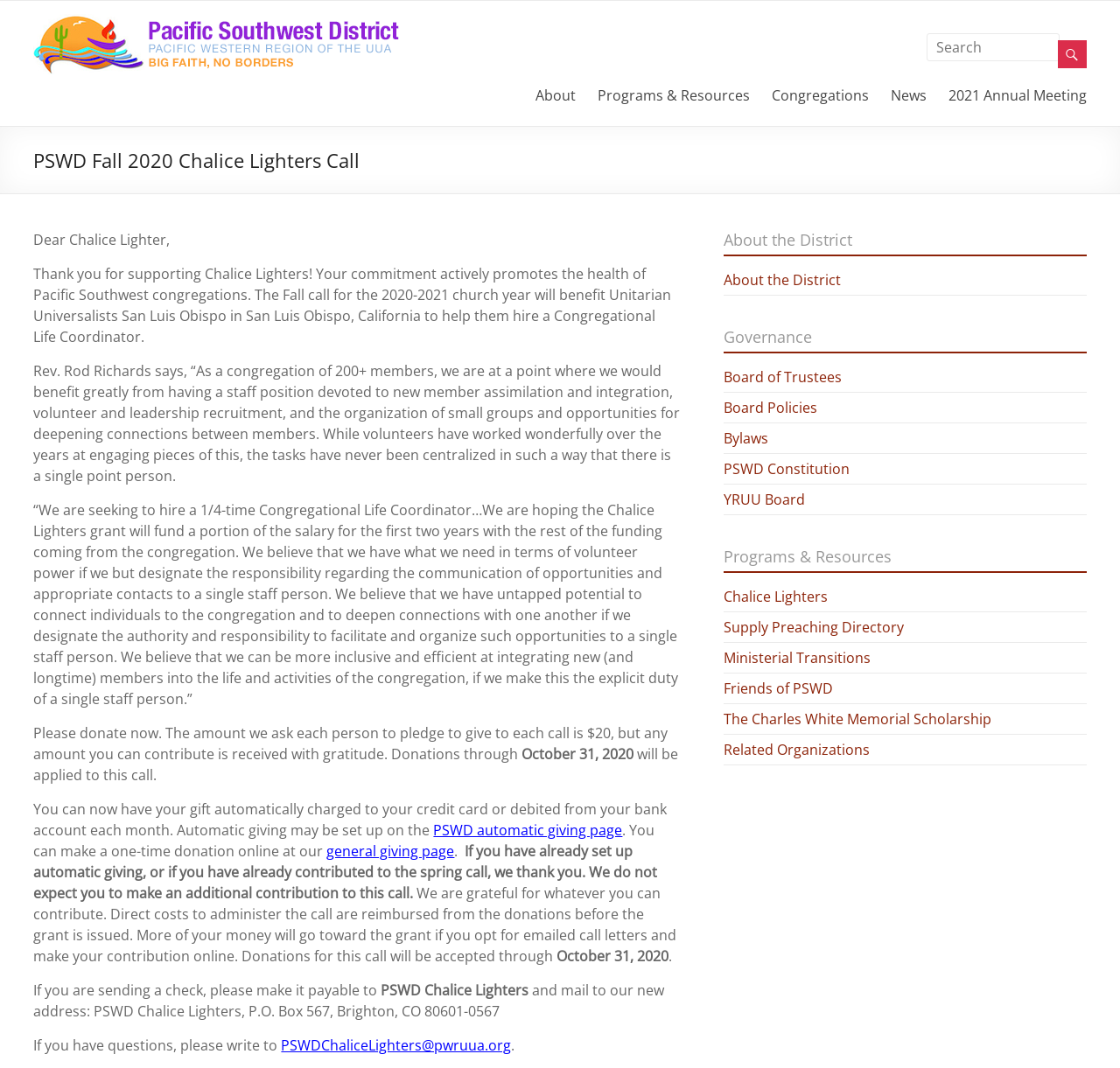Specify the bounding box coordinates of the area to click in order to follow the given instruction: "Visit PSWD automatic giving page."

[0.387, 0.768, 0.556, 0.786]